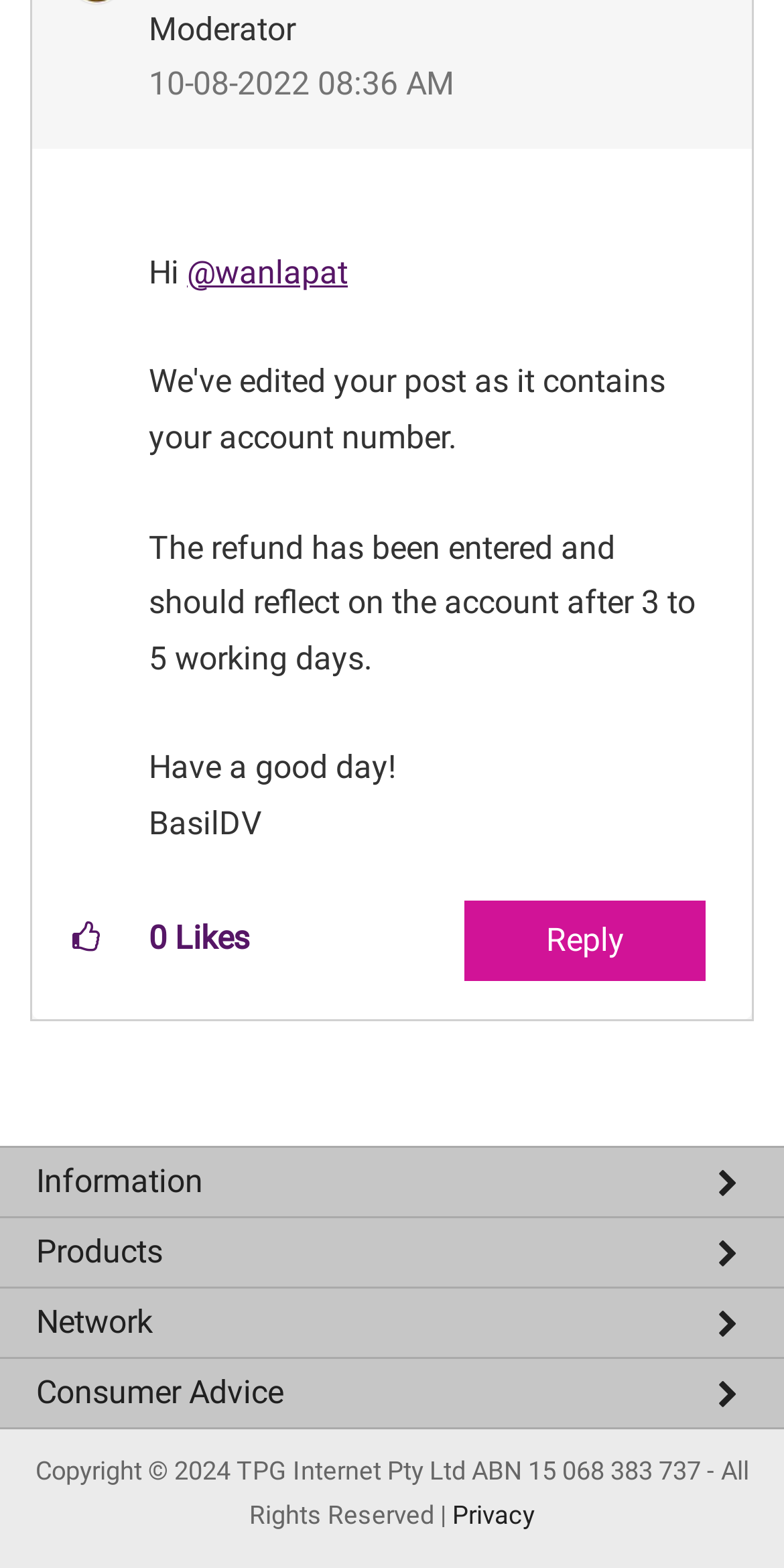Please specify the bounding box coordinates in the format (top-left x, top-left y, bottom-right x, bottom-right y), with all values as floating point numbers between 0 and 1. Identify the bounding box of the UI element described by: Fibre to the Building

[0.0, 0.944, 1.0, 0.984]